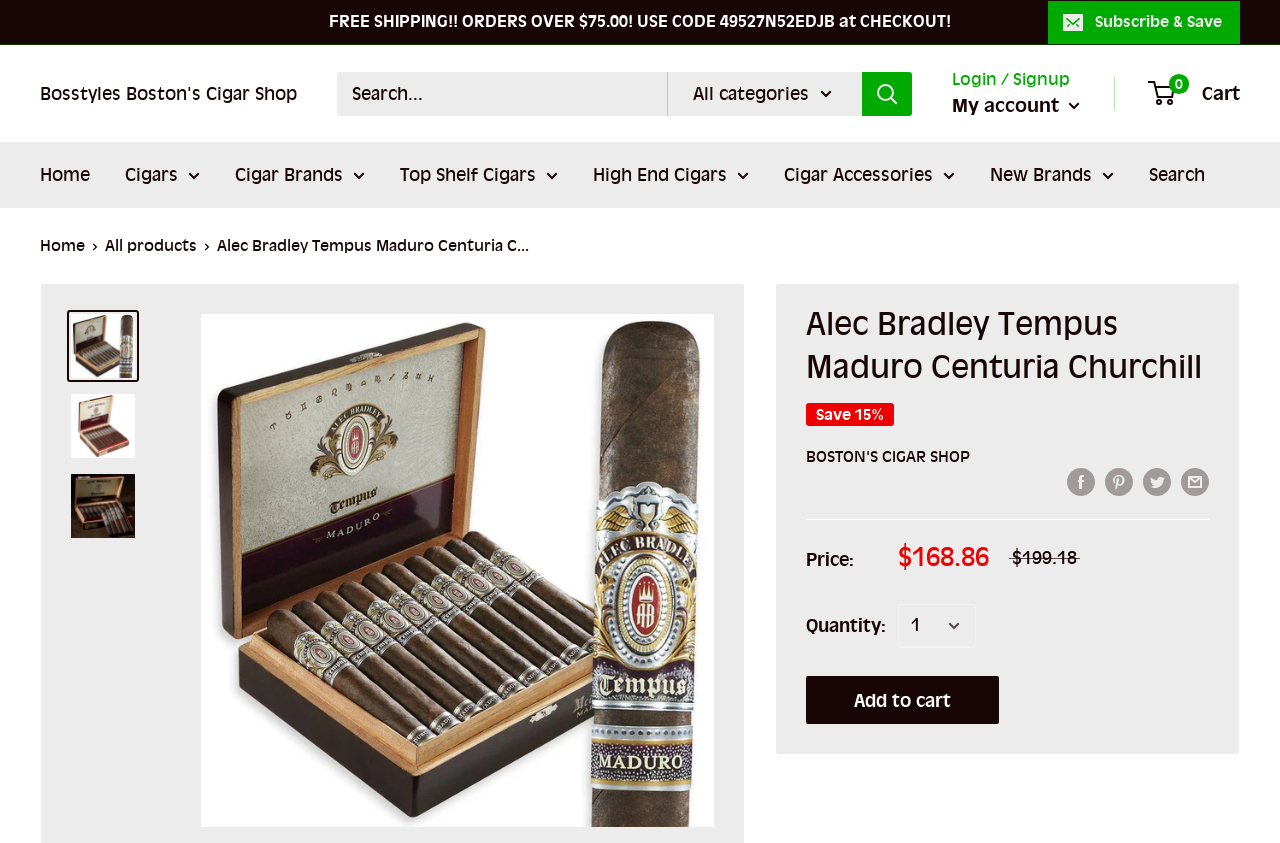Please locate the bounding box coordinates for the element that should be clicked to achieve the following instruction: "Add to cart". Ensure the coordinates are given as four float numbers between 0 and 1, i.e., [left, top, right, bottom].

[0.63, 0.802, 0.78, 0.859]